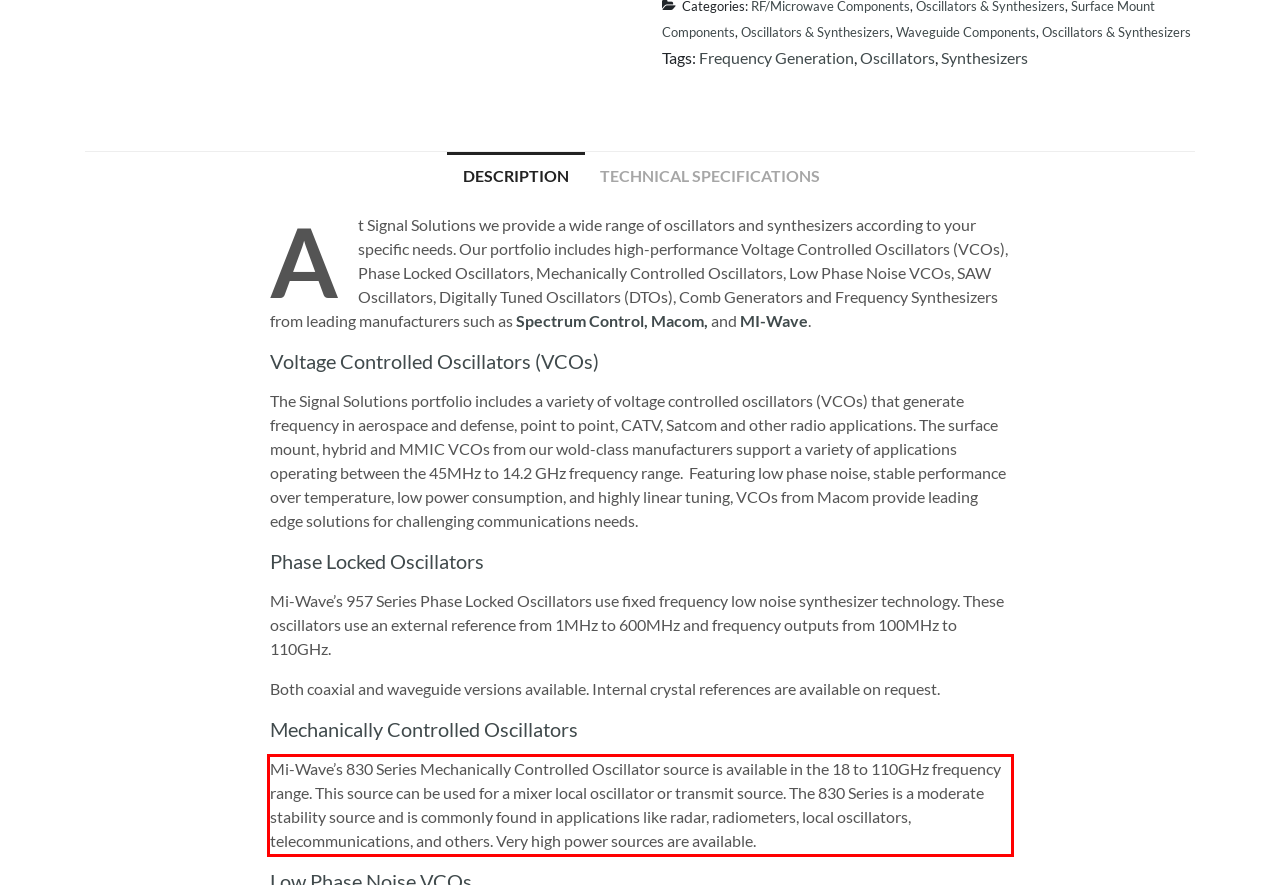You are provided with a screenshot of a webpage featuring a red rectangle bounding box. Extract the text content within this red bounding box using OCR.

Mi-Wave’s 830 Series Mechanically Controlled Oscillator source is available in the 18 to 110GHz frequency range. This source can be used for a mixer local oscillator or transmit source. The 830 Series is a moderate stability source and is commonly found in applications like radar, radiometers, local oscillators, telecommunications, and others. Very high power sources are available.